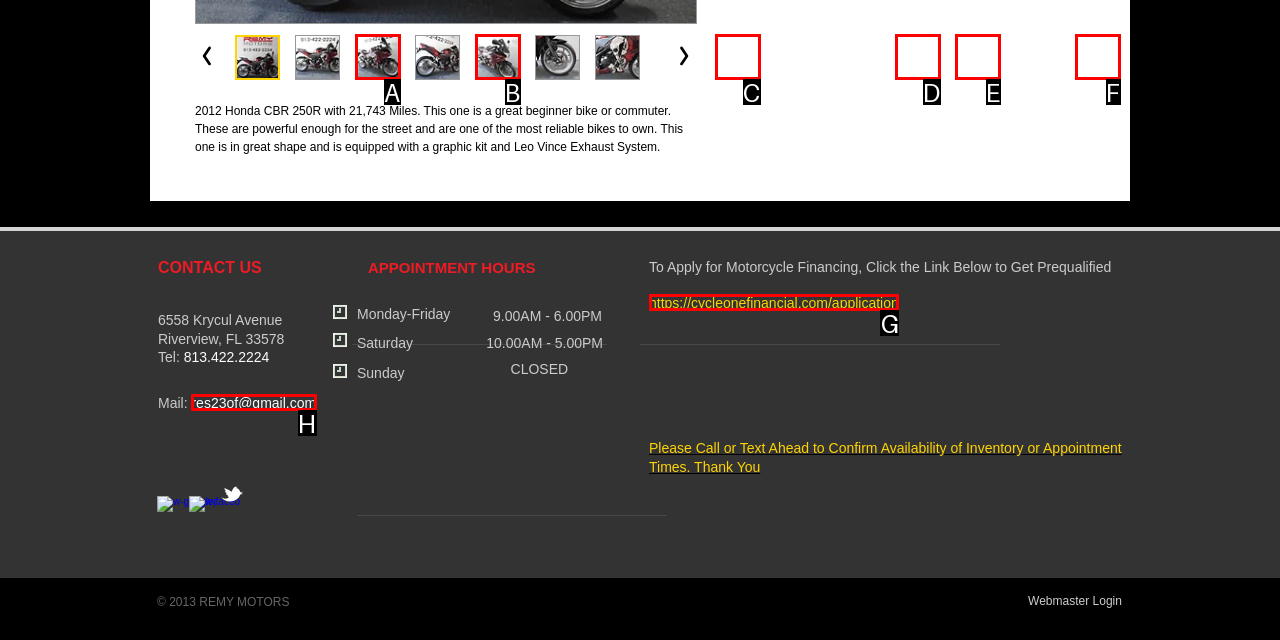Select the letter that corresponds to the description: alt="Thumbnail: 2012 Honda CBR250R". Provide your answer using the option's letter.

F